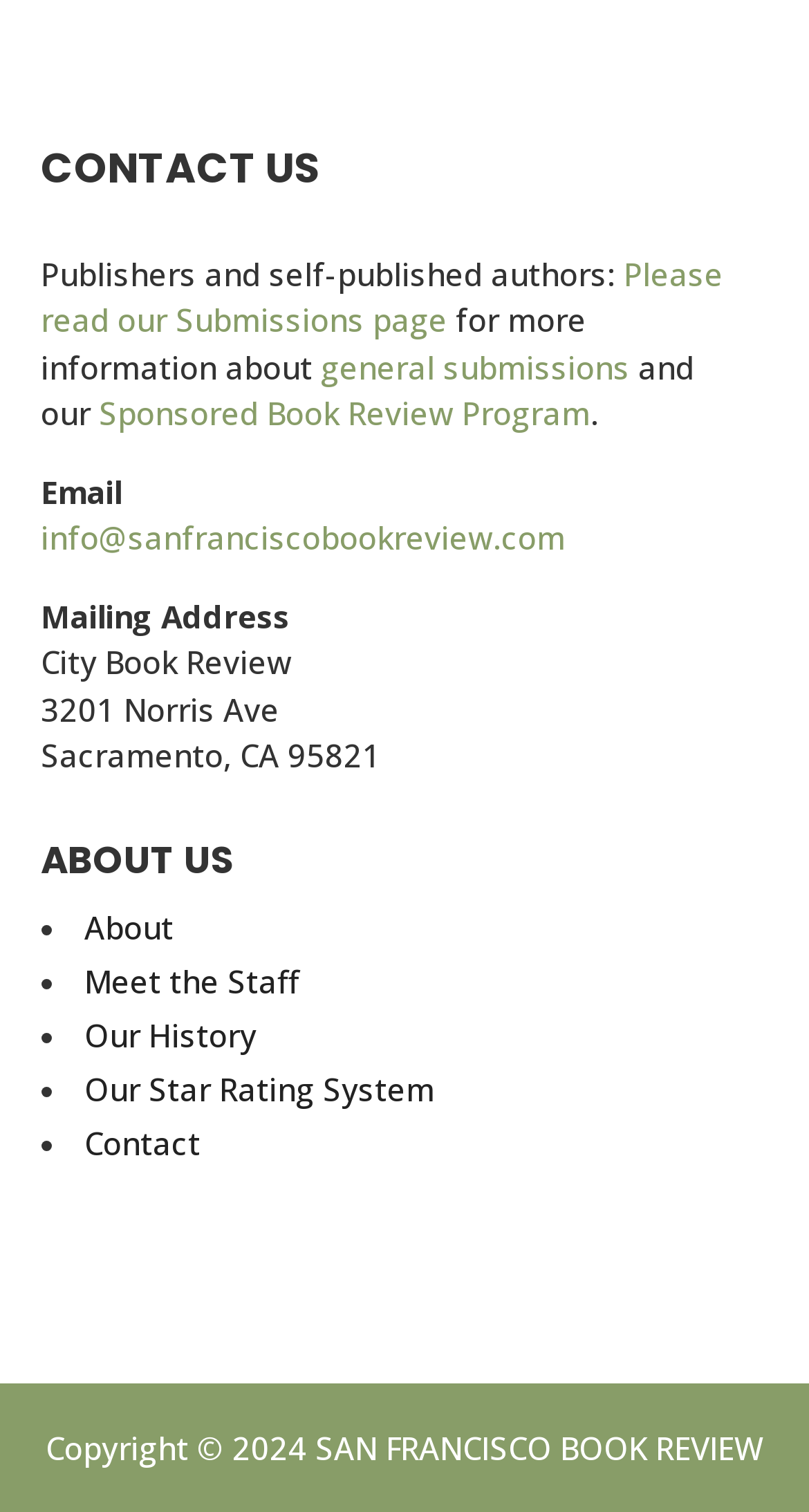Find the bounding box coordinates of the element I should click to carry out the following instruction: "Click on 'About'".

[0.104, 0.599, 0.214, 0.627]